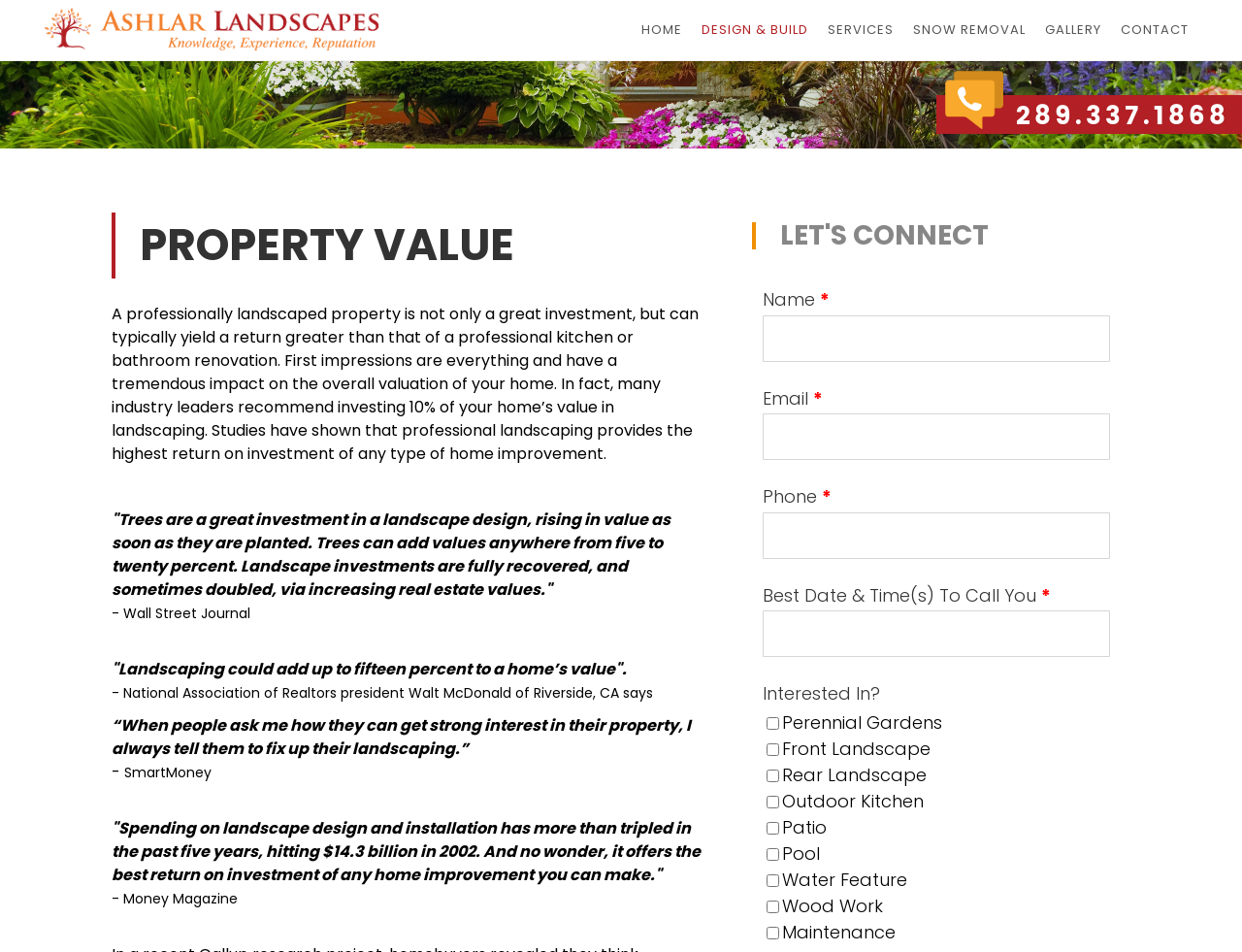Please locate the UI element described by "name="14"" and provide its bounding box coordinates.

[0.614, 0.642, 0.894, 0.691]